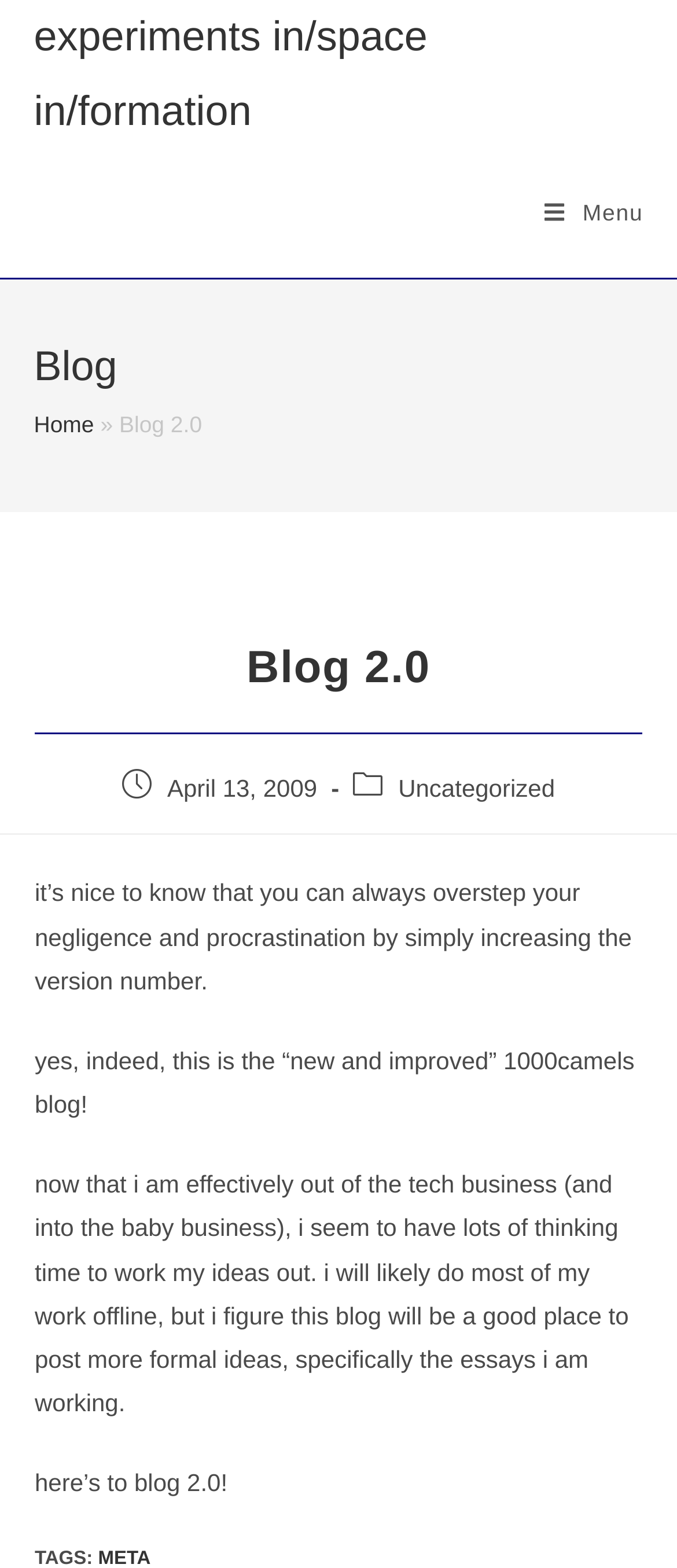Deliver a detailed narrative of the webpage's visual and textual elements.

The webpage is a blog titled "Blog 2.0 - experiments in/space in/formation". At the top left, there is a link to the blog's homepage, "experiments in/space in/formation". On the top right, there is a link to a "Mobile Menu". 

Below the top section, there is a header section that spans the entire width of the page. Within this section, there is a heading that reads "Blog" on the left, followed by a link to "Home" and then a static text "»". Next to it is the title "Blog 2.0". 

Further down, there is another header section that also spans the entire width of the page. This section contains a heading that also reads "Blog 2.0". 

Below the header sections, there is a section that contains information about a blog post. It includes the post's publication date, "April 13, 2009", and its category, "Uncategorized". 

The main content of the blog post is divided into four paragraphs. The first paragraph starts with the sentence "it’s nice to know that you can always overstep your negligence and procrastination by simply increasing the version number." The second paragraph starts with "yes, indeed, this is the “new and improved” 1000camels blog!". The third paragraph is a longer text that discusses the author's new situation and their plans for the blog. The fourth and final paragraph is a short sentence that reads "here’s to blog 2.0!".